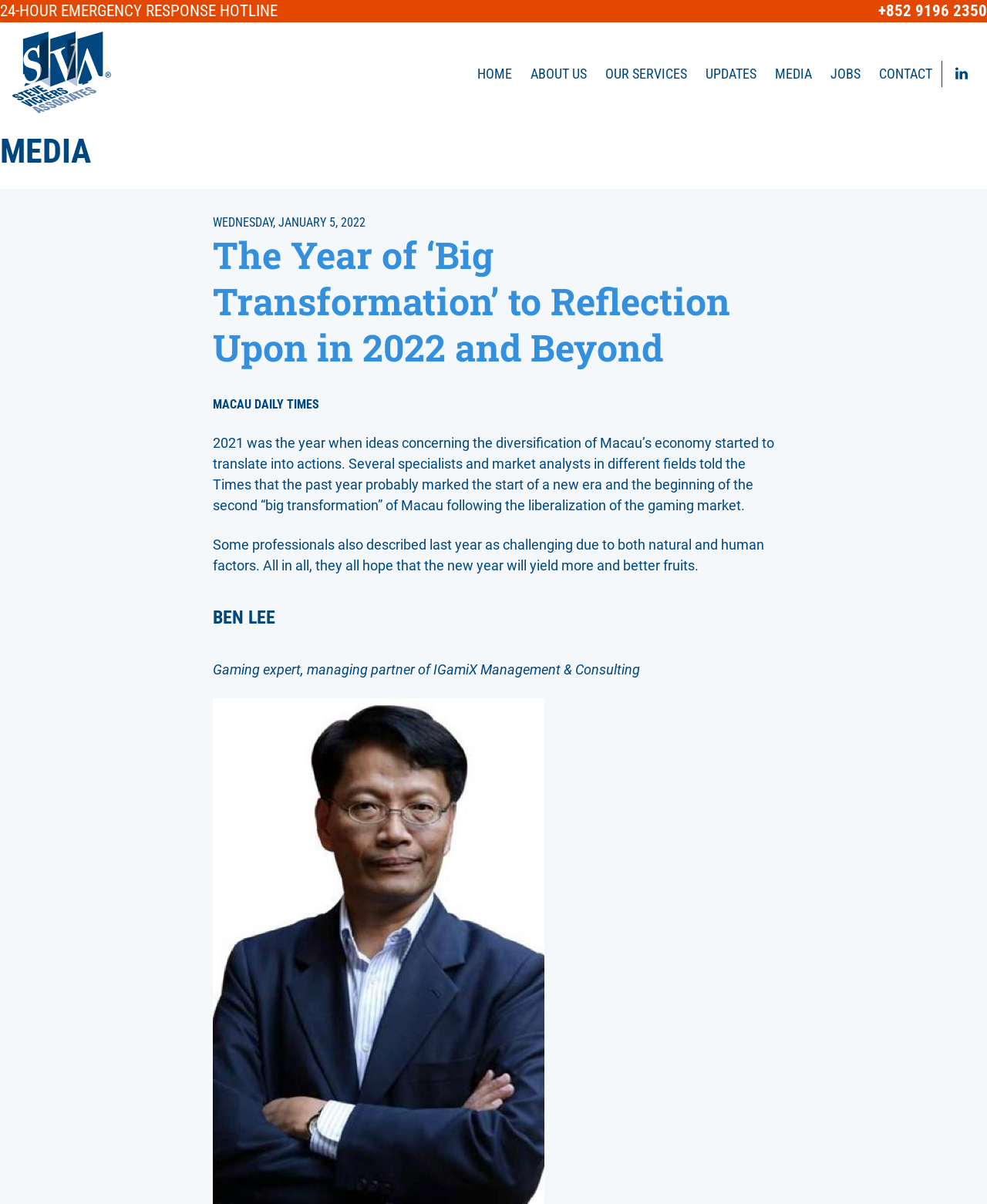Determine the bounding box coordinates of the area to click in order to meet this instruction: "Learn more about the company's services".

[0.607, 0.05, 0.702, 0.072]